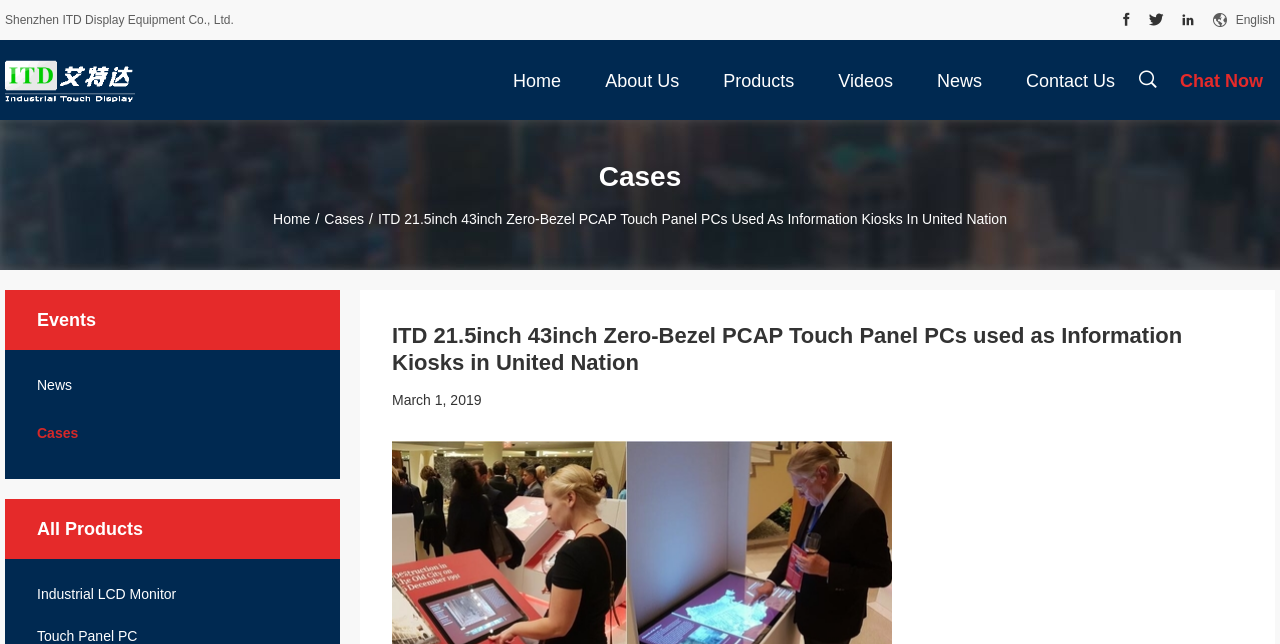What is the type of product shown on the webpage?
Based on the image content, provide your answer in one word or a short phrase.

PCAP Touch Panel PCs